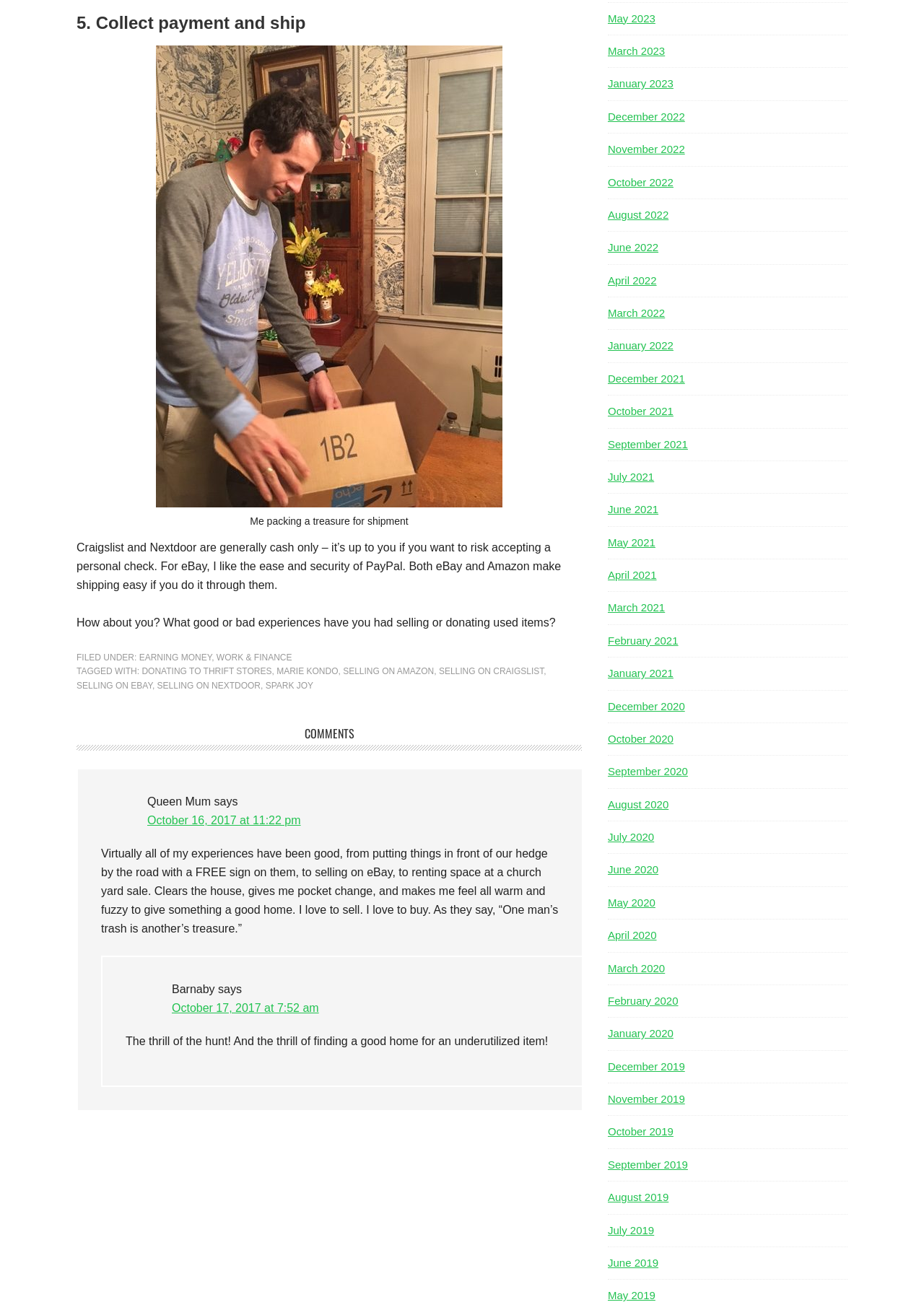Give a one-word or short-phrase answer to the following question: 
What are the categories listed in the footer of the webpage?

EARNING MONEY, WORK & FINANCE